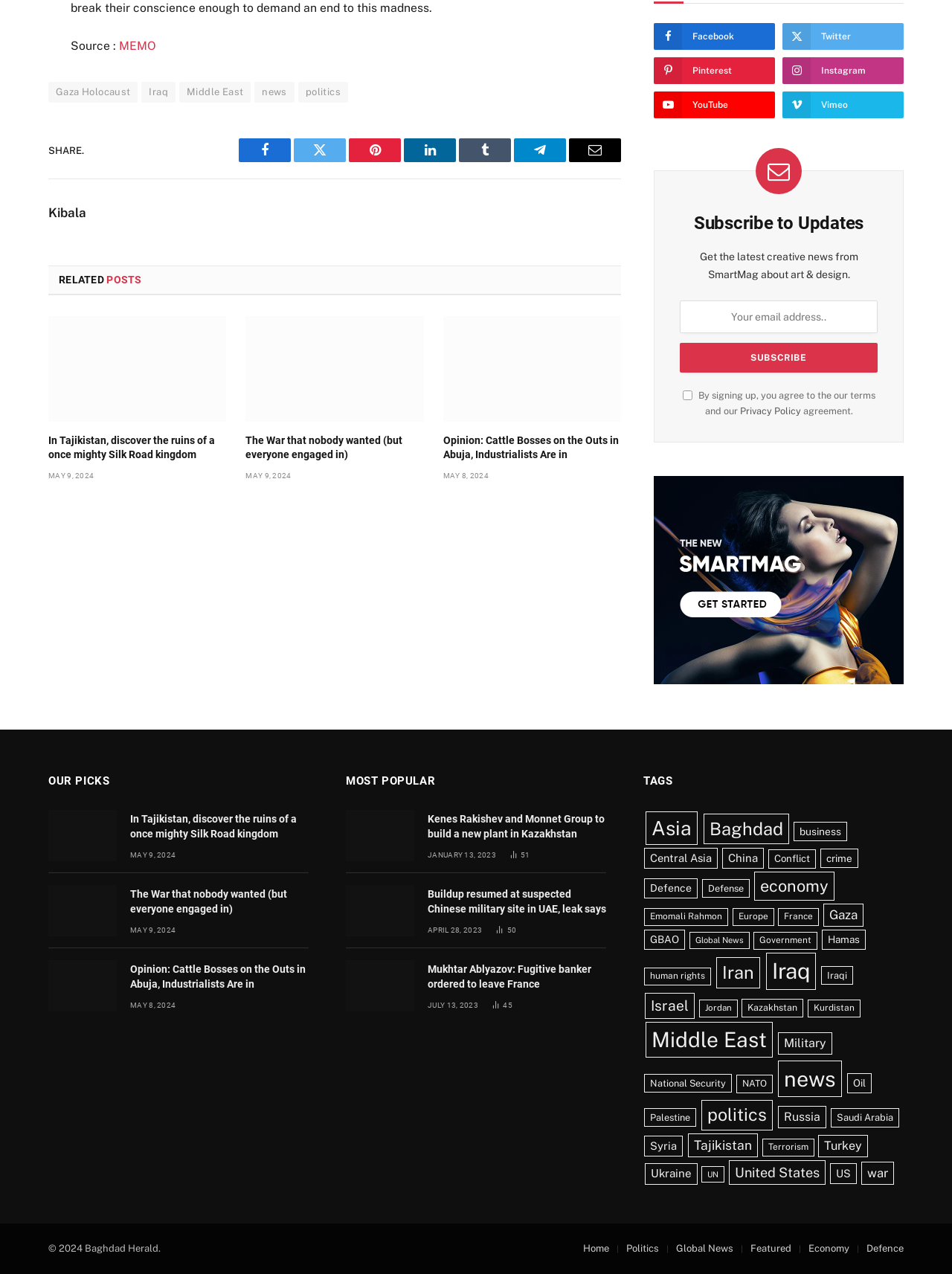Can I subscribe to updates?
Please utilize the information in the image to give a detailed response to the question.

The webpage has a section titled 'Subscribe to Updates' where users can enter their email address and click the 'Subscribe' button to receive updates from SmartMag about art and design.